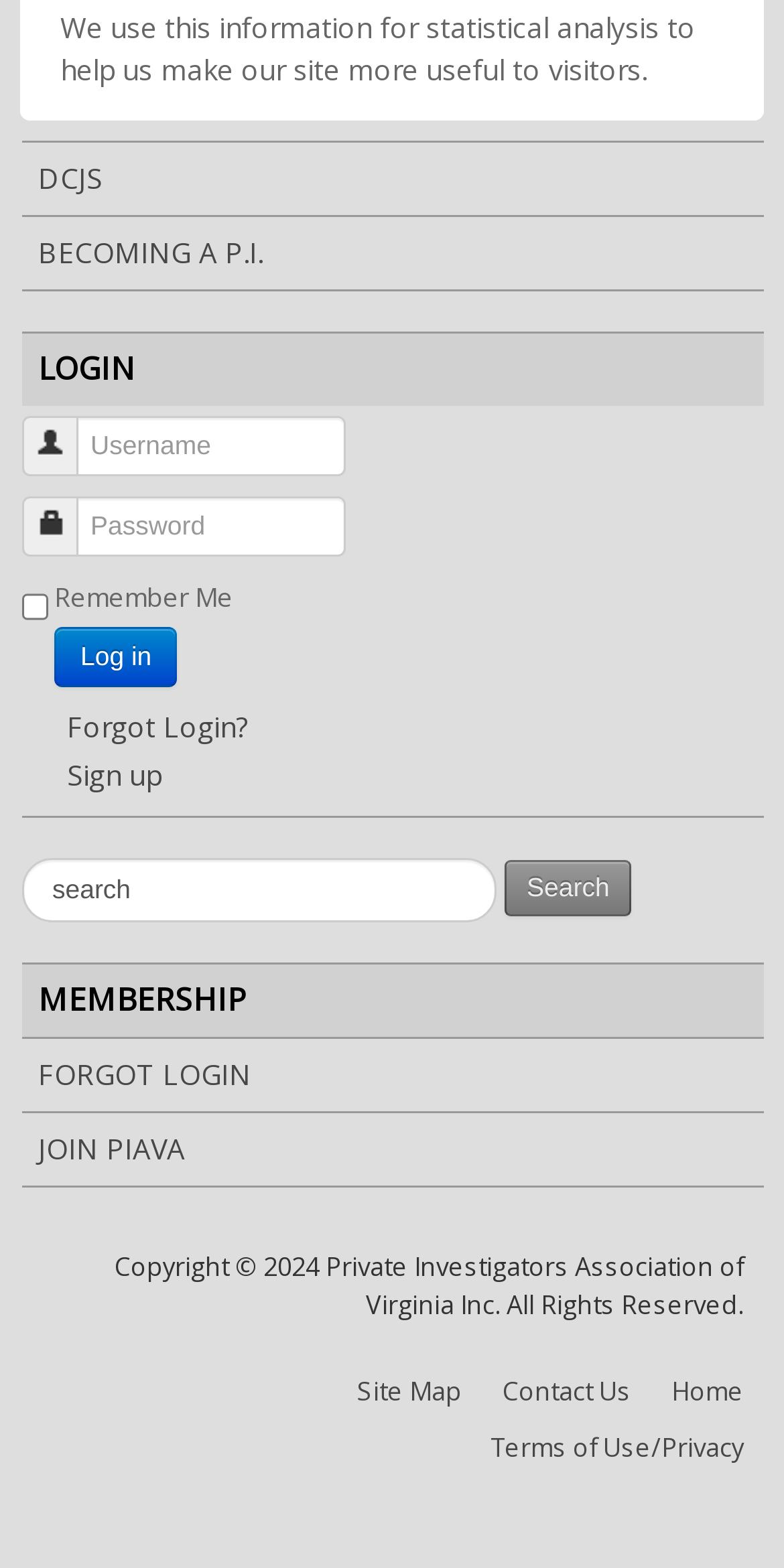Identify the coordinates of the bounding box for the element that must be clicked to accomplish the instruction: "sign up".

[0.086, 0.482, 0.206, 0.506]